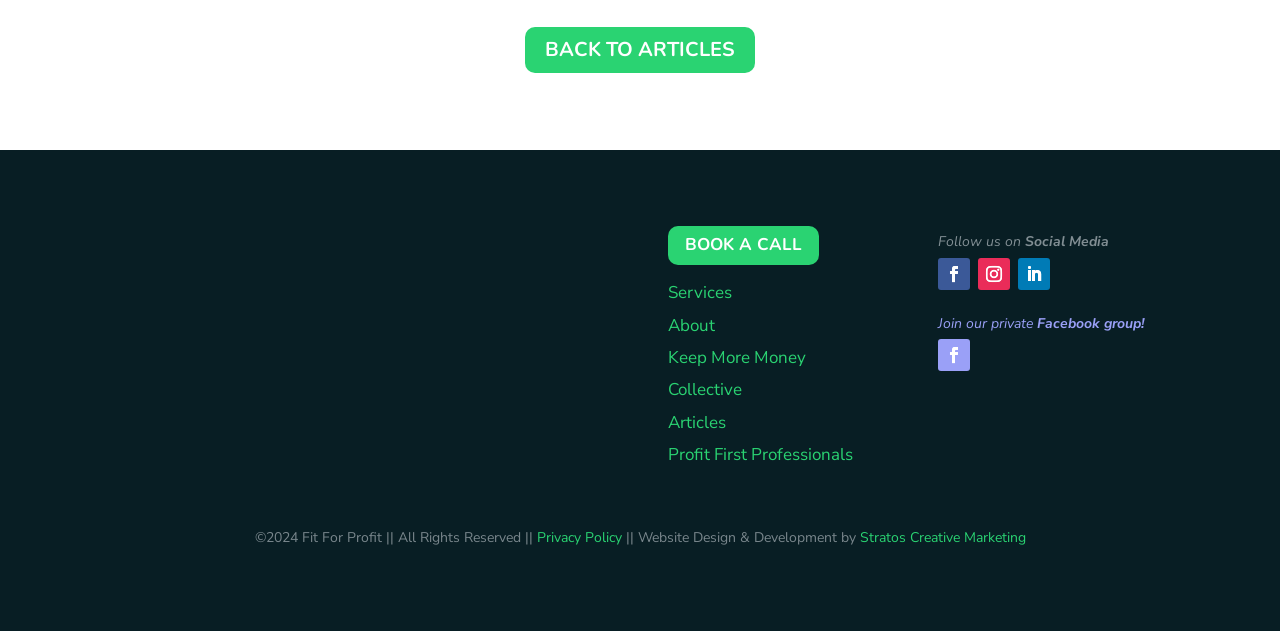Highlight the bounding box coordinates of the region I should click on to meet the following instruction: "Visit Services page".

[0.522, 0.446, 0.572, 0.482]